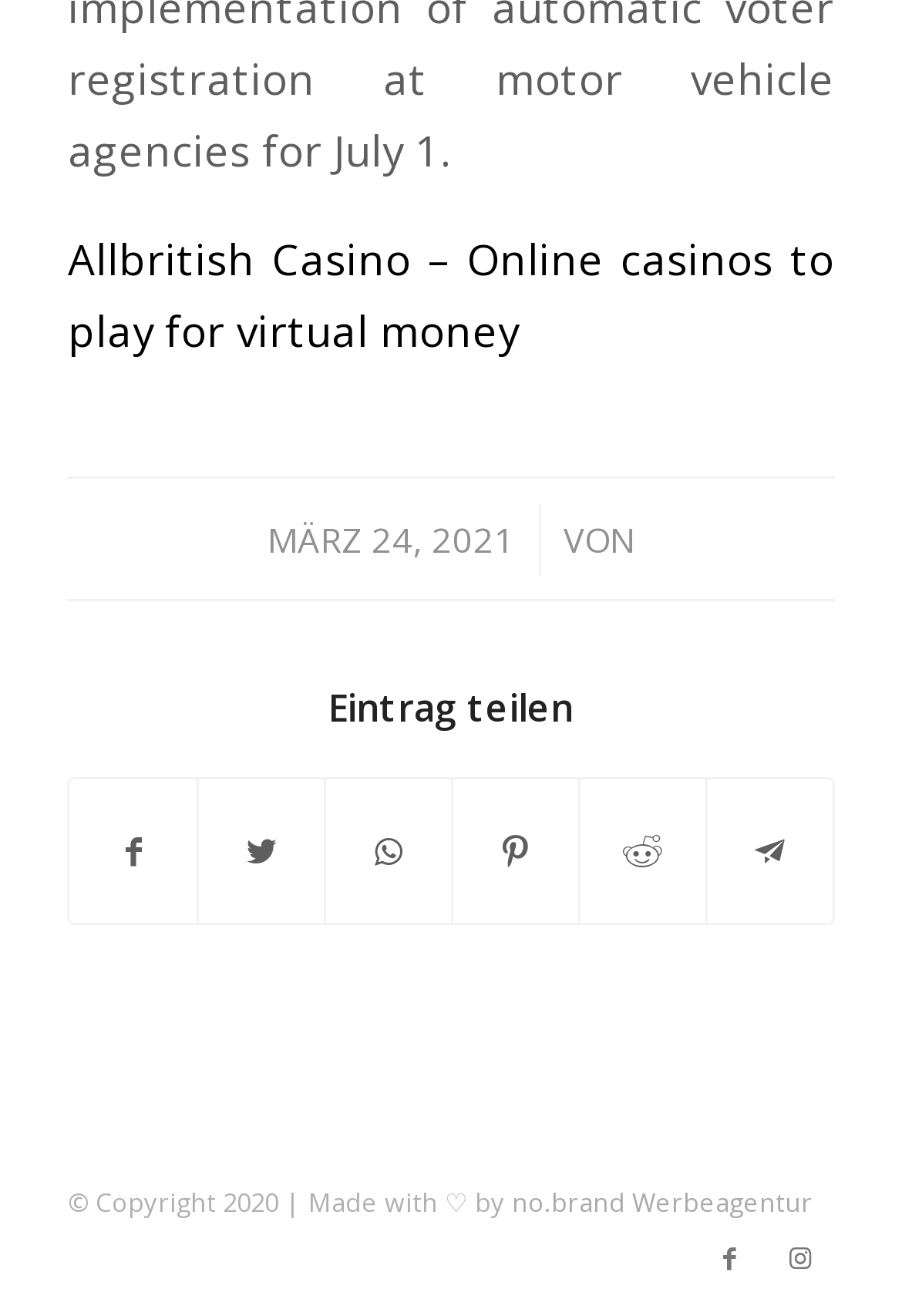Locate the bounding box coordinates of the element that needs to be clicked to carry out the instruction: "Share on Facebook". The coordinates should be given as four float numbers ranging from 0 to 1, i.e., [left, top, right, bottom].

[0.078, 0.592, 0.218, 0.702]